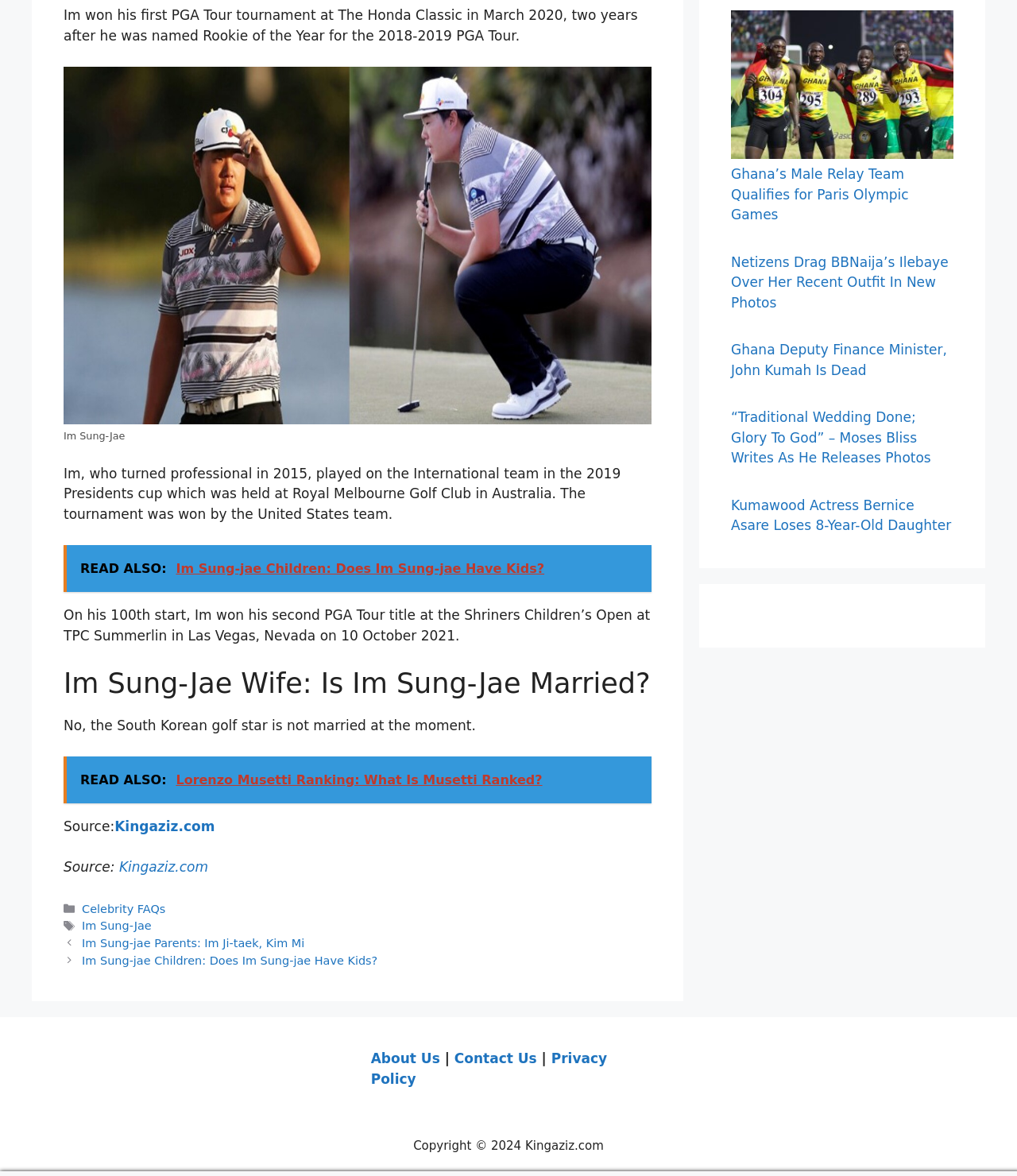Can you find the bounding box coordinates for the element to click on to achieve the instruction: "Read about Ghana's Male Relay Team"?

[0.719, 0.009, 0.938, 0.14]